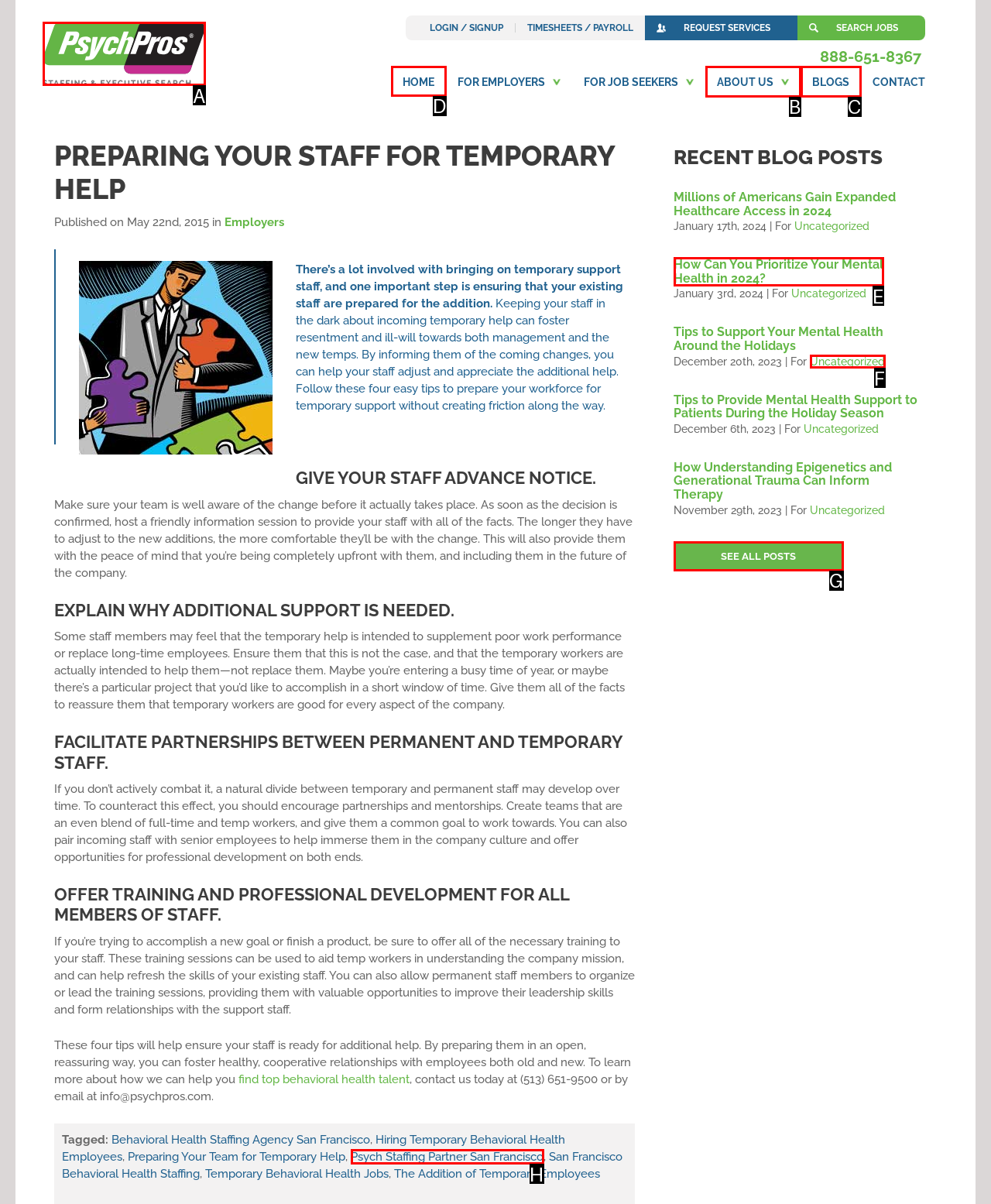Tell me which one HTML element I should click to complete the following task: Read the 'Tackling Multi-Placement Campaigns with Apple Search Ads Product Page Ads' article Answer with the option's letter from the given choices directly.

None